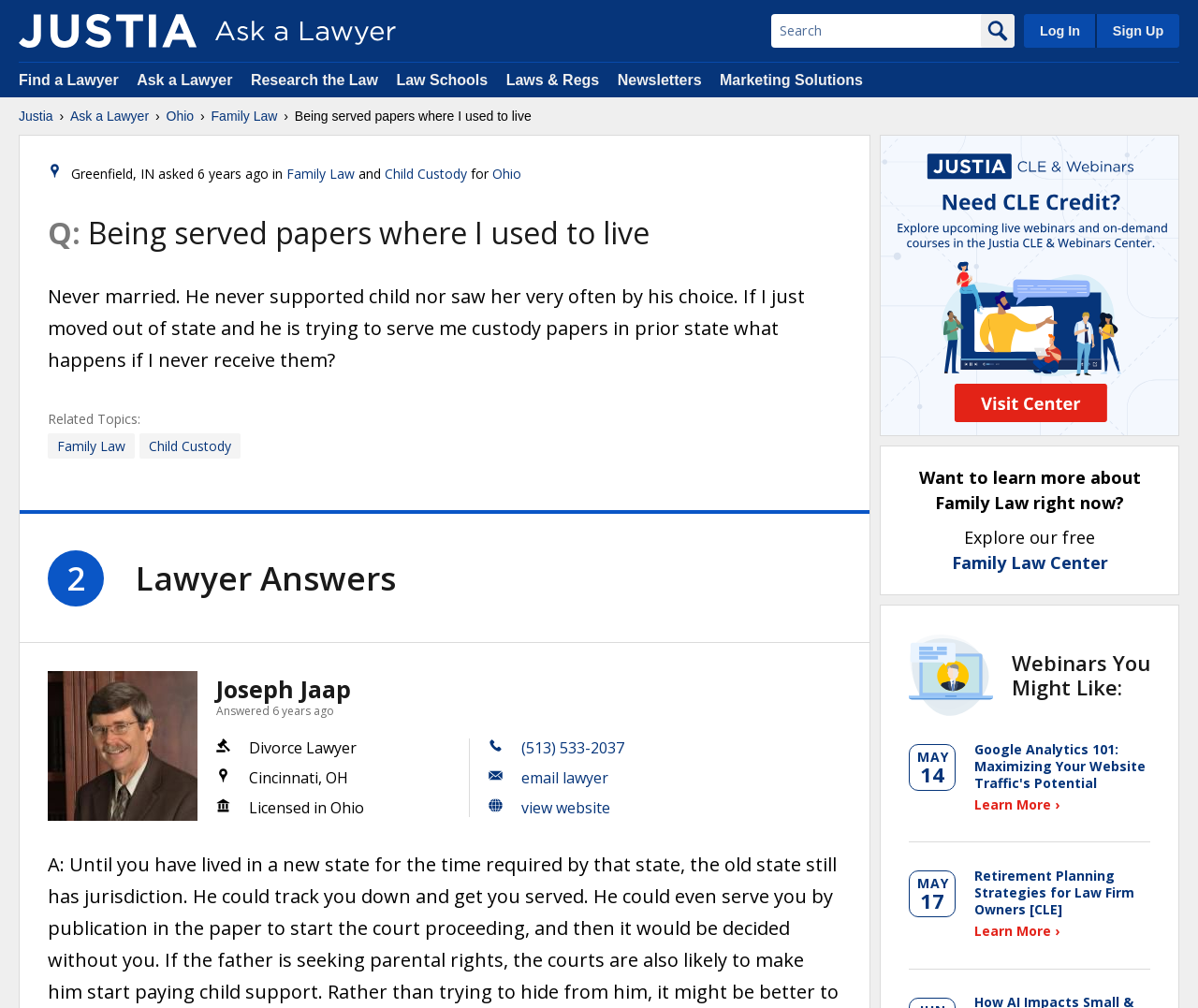Based on the image, provide a detailed and complete answer to the question: 
How many lawyer answers are there for this question?

There are 2 lawyer answers for this question, which can be seen from the text '2 Lawyer Answers' on the webpage.